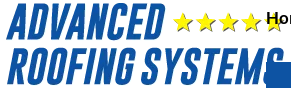Please provide a comprehensive response to the question below by analyzing the image: 
What is emphasized by the overall design?

The caption states that the overall design emphasizes professionalism and reliability in roofing services, appealing to potential customers seeking quality roofing solutions, implying that the design aims to convey a sense of trustworthiness and expertise.